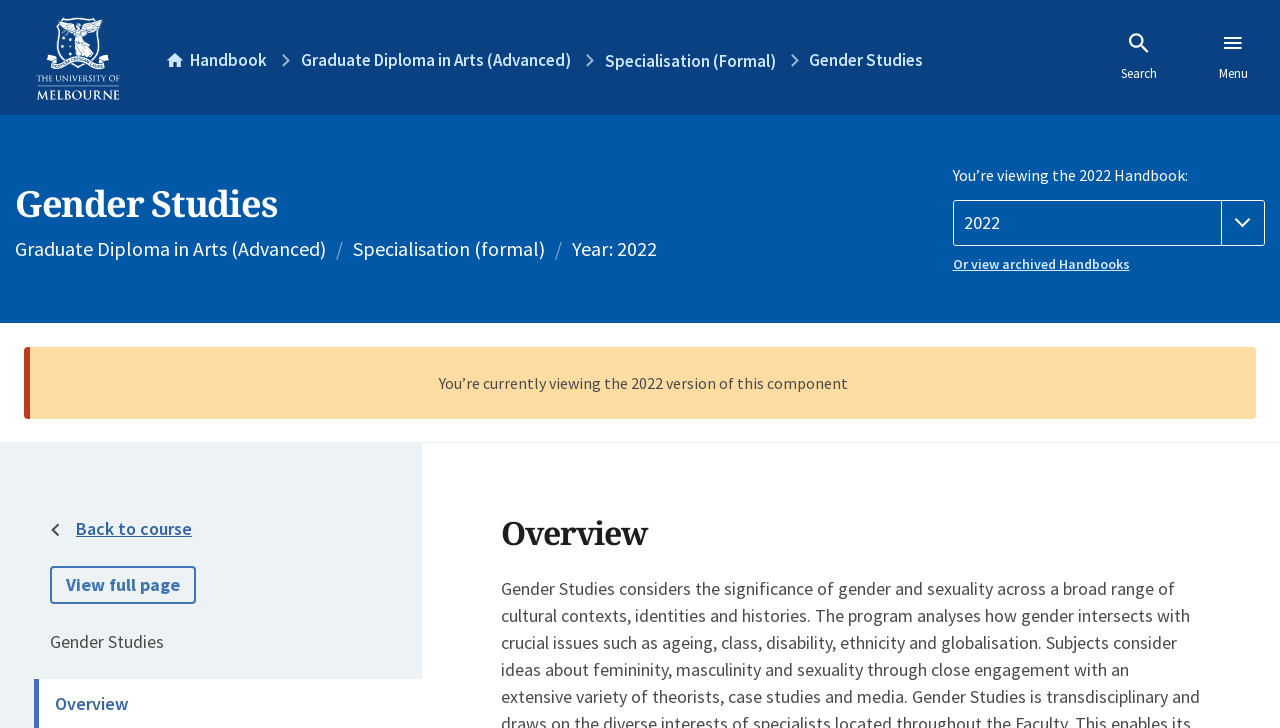Please mark the bounding box coordinates of the area that should be clicked to carry out the instruction: "view archived Handbooks".

[0.744, 0.349, 0.988, 0.378]